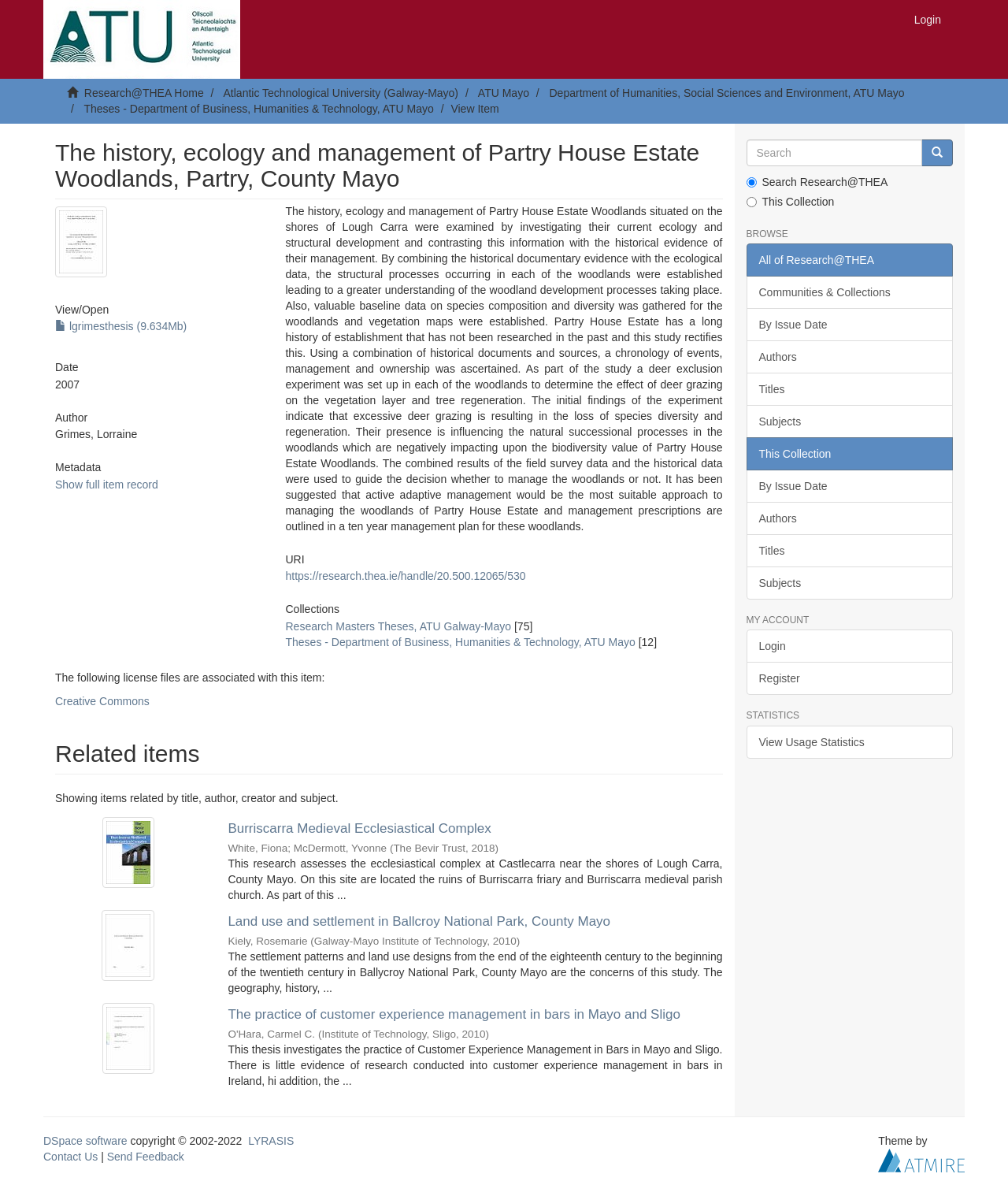What is the link to the full item record?
Give a comprehensive and detailed explanation for the question.

I found the link to the full item record by looking at the link element with the text 'Show full item record' which is located under the 'Metadata' heading.